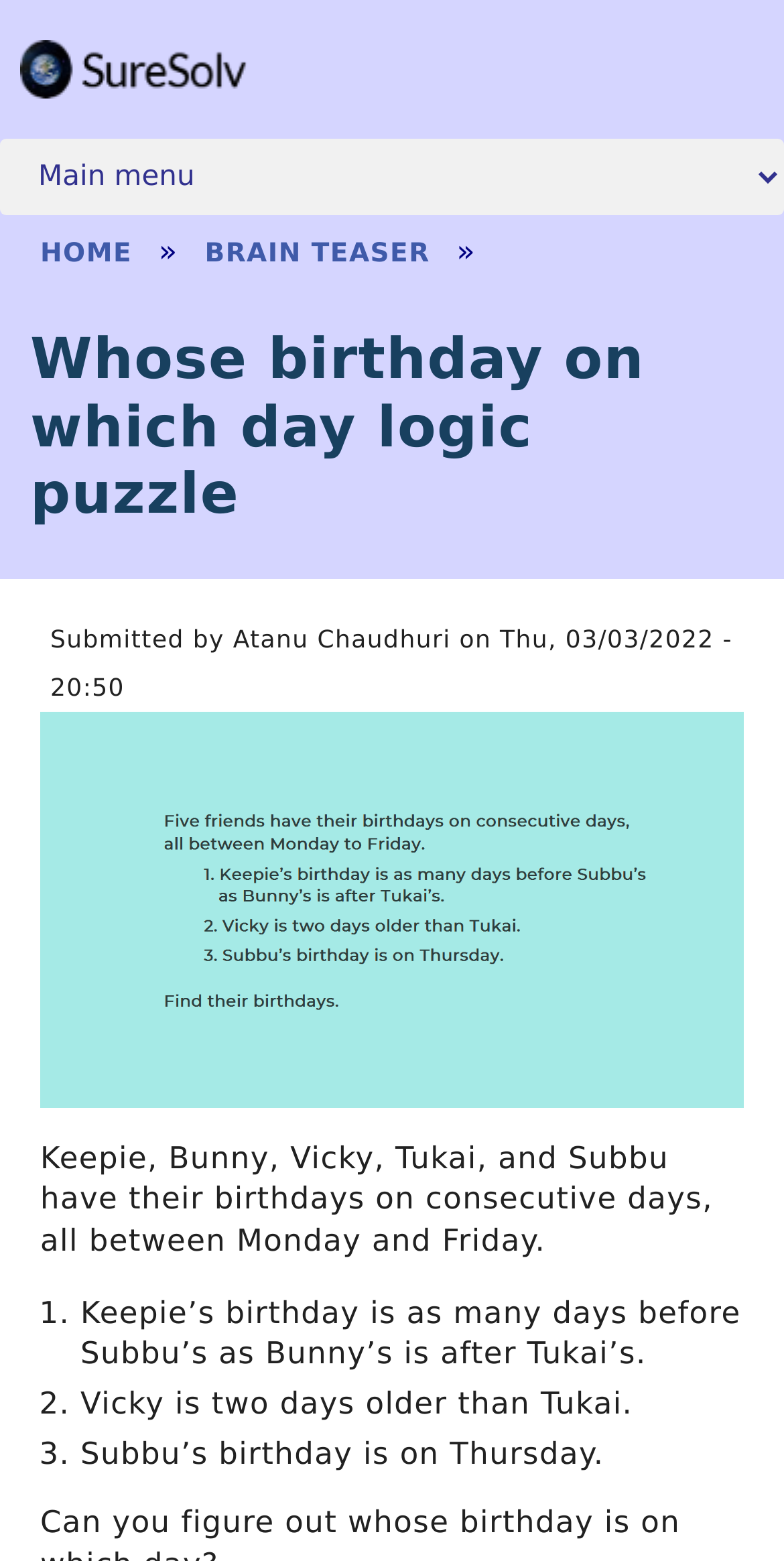Analyze the image and provide a detailed answer to the question: What are the names of the five friends?

The text states 'Keepie, Bunny, Vicky, Tukai, and Subbu have their birthdays on consecutive days, all between Monday and Friday.' Therefore, the names of the five friends are Keepie, Bunny, Vicky, Tukai, and Subbu.